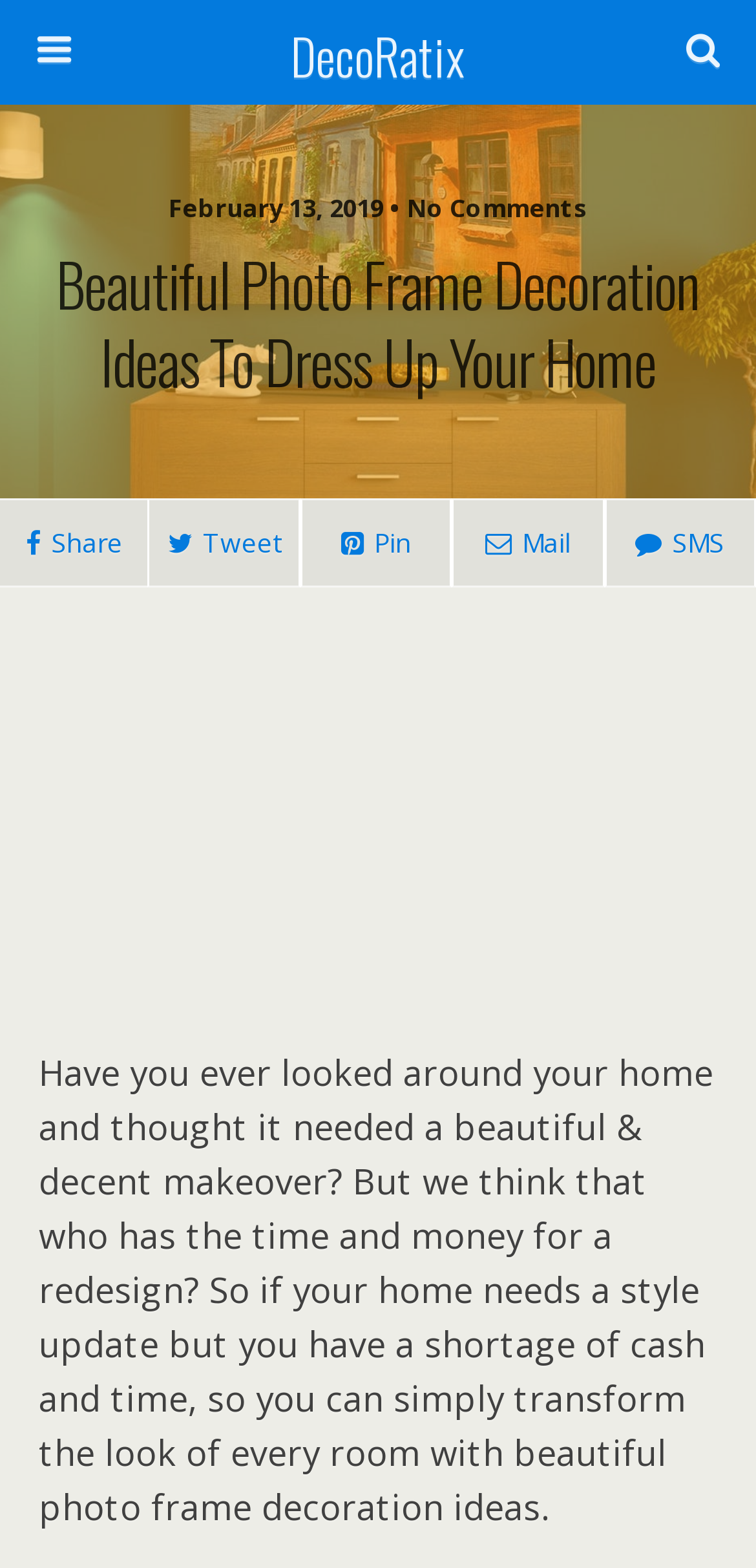Please respond to the question with a concise word or phrase:
What is the problem that the article is trying to solve?

Home needs a style update but lacks cash and time